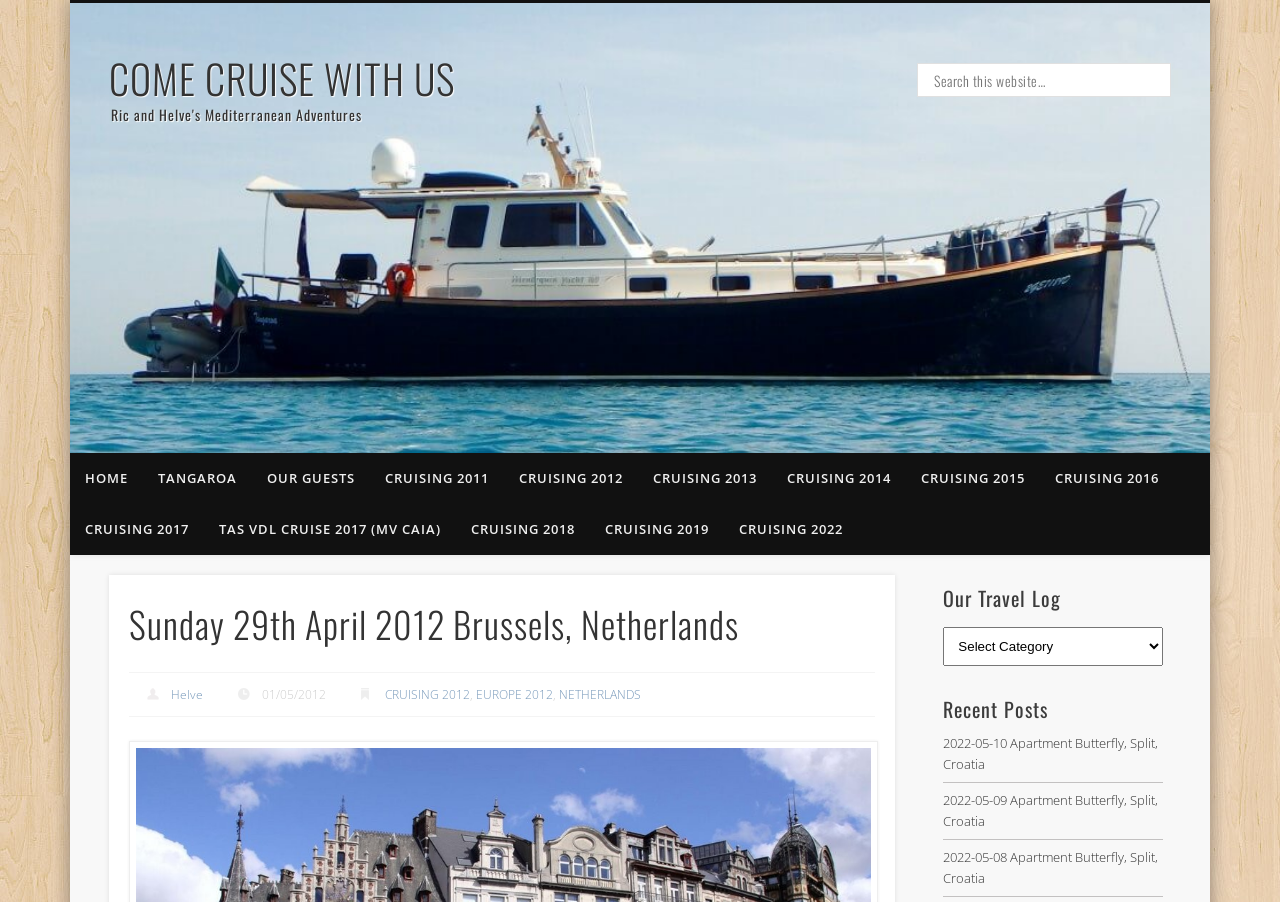Give a detailed overview of the webpage's appearance and contents.

The webpage appears to be a travel blog or cruise website. At the top, there is a prominent link "COME CRUISE WITH US" and a search bar with a placeholder text "Search this website…". 

Below the search bar, there is a horizontal navigation menu with links to different pages, including "HOME", "TANGAROA", "OUR GUESTS", and several years of cruising logs from 2011 to 2022. 

On the left side, there is a header section with a title "Sunday 29th April 2012 Brussels, Netherlands" and several links to related pages, including "Helve", "CRUISING 2012", "EUROPE 2012", and "NETHERLANDS". 

On the right side, there are three sections. The top section is headed "Our Travel Log" and contains a combobox. The middle section is headed "Recent Posts" and lists several recent blog posts with dates and titles, including "2022-05-10 Apartment Butterfly, Split, Croatia", "2022-05-09 Apartment Butterfly, Split, Croatia", and "2022-05-08 Apartment Butterfly, Split, Croatia".